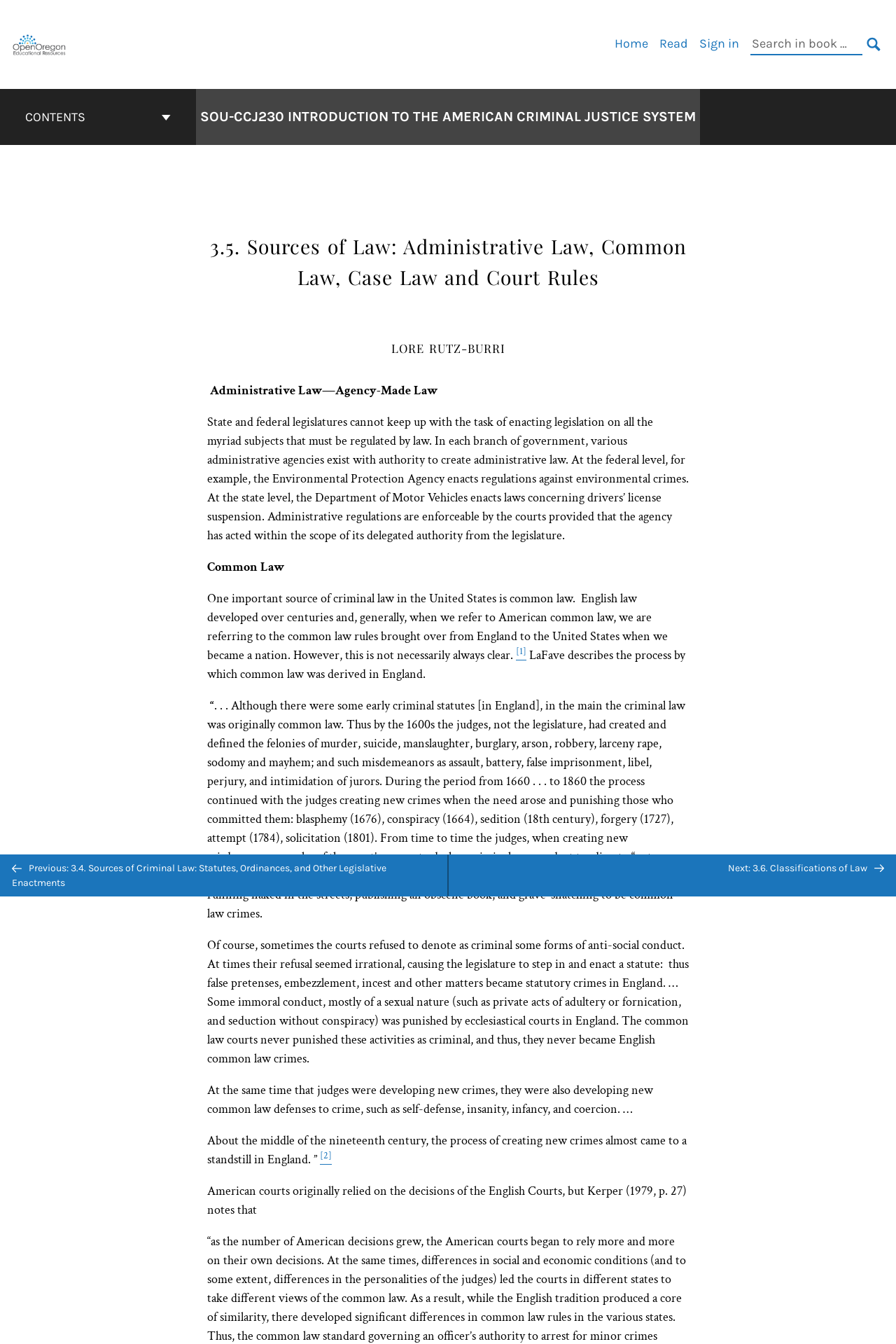Determine the bounding box coordinates of the clickable area required to perform the following instruction: "Click on the button to go back to top". The coordinates should be represented as four float numbers between 0 and 1: [left, top, right, bottom].

[0.484, 0.611, 0.516, 0.632]